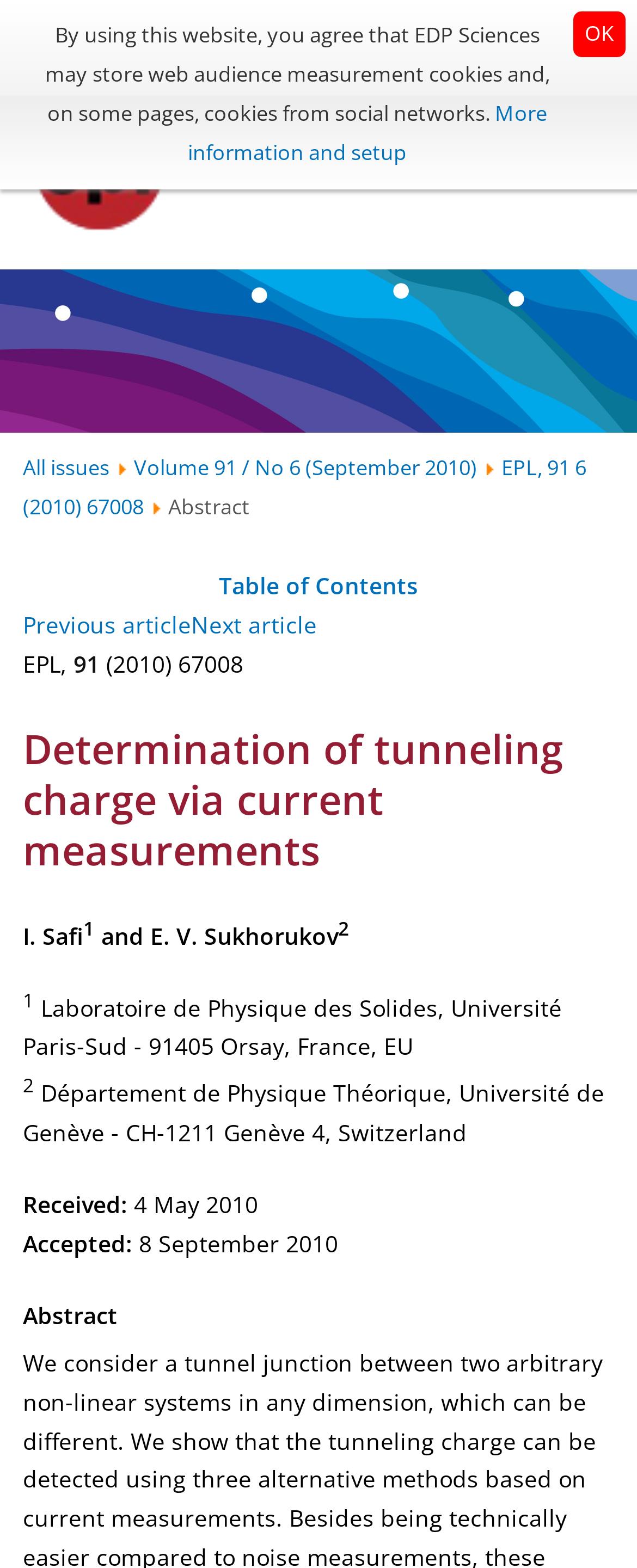Craft a detailed narrative of the webpage's structure and content.

The webpage appears to be a scientific article page from the European Physical Letters (EPL) journal. At the top left corner, there is an EDP Sciences logo, accompanied by a link to the EPL journal. To the right of the logo, there is a search engine display option. On the top right corner, there is a menu icon.

Below the top section, there are several links to navigate through the journal's issues, including "All issues" and a specific volume and issue number. There is also a link to the current article, "Determination of tunneling charge via current measurements."

The main content of the page is the article itself, which includes an abstract, a table of contents, and links to the previous and next articles. The article's title, "Determination of tunneling charge via current measurements," is displayed prominently, followed by the authors' names, I. Safi and E. V. Sukhorukov, with their affiliations listed below.

The article's metadata, including the received and accepted dates, is displayed below the authors' information. Finally, there is an abstract section, which summarizes the article's content.

At the very bottom of the page, there is a notice about the use of cookies on the website, with a link to more information and setup options, as well as an "OK" button to acknowledge the notice.